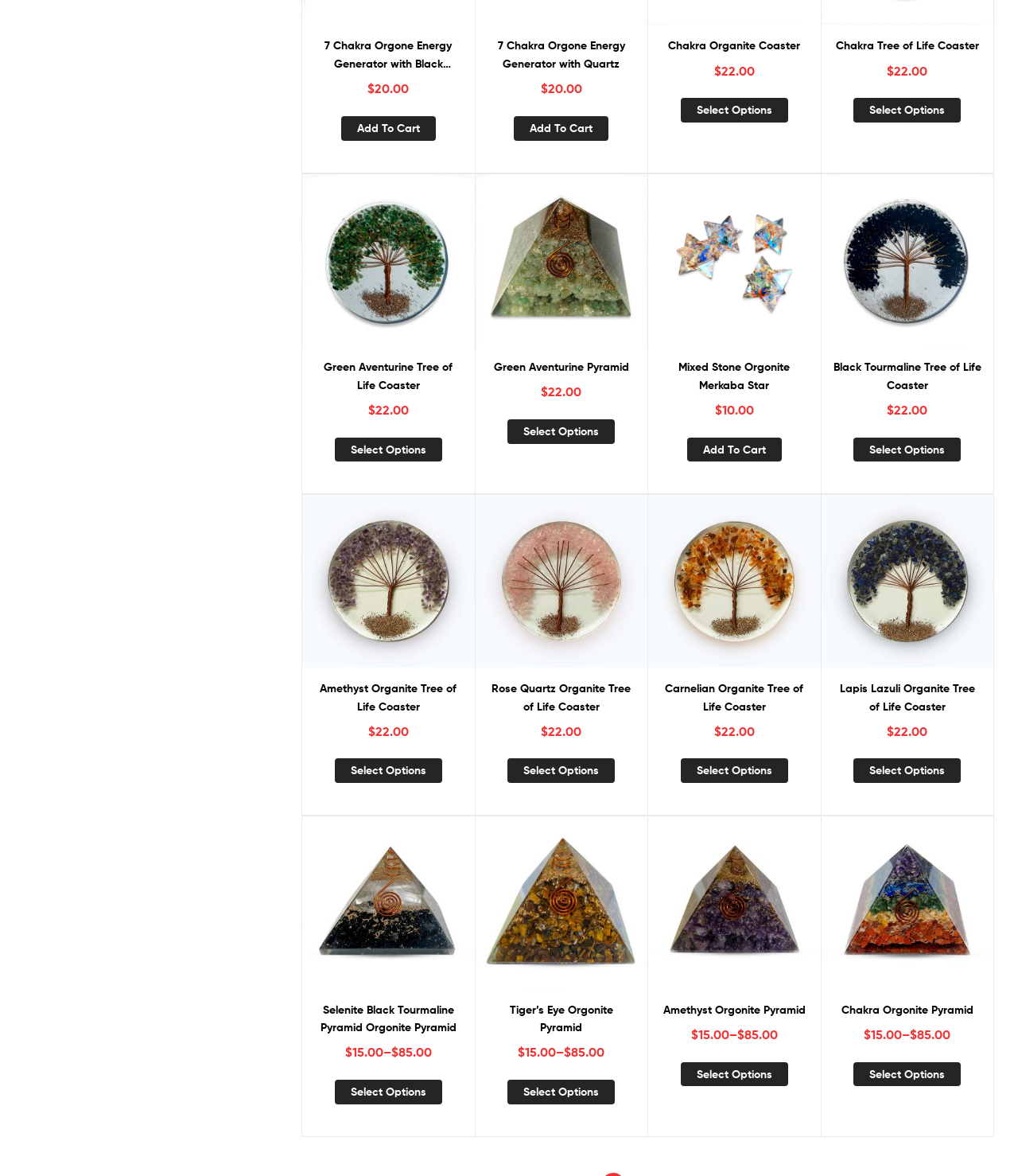Please find and report the bounding box coordinates of the element to click in order to perform the following action: "Select options for Chakra Organite Coaster". The coordinates should be expressed as four float numbers between 0 and 1, in the format [left, top, right, bottom].

[0.669, 0.083, 0.774, 0.104]